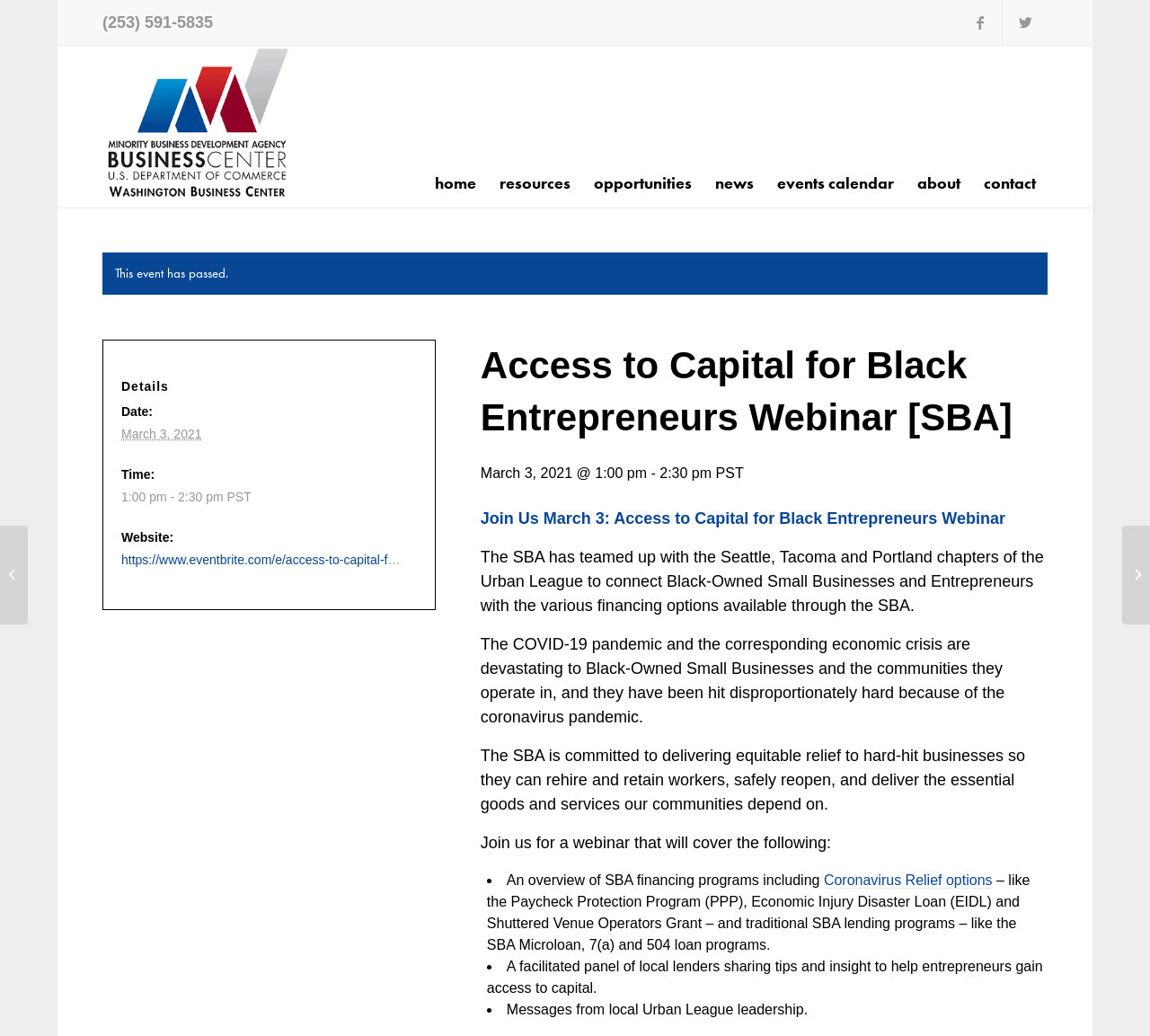Find the bounding box coordinates for the element that must be clicked to complete the instruction: "View 'Pictures'". The coordinates should be four float numbers between 0 and 1, indicated as [left, top, right, bottom].

None